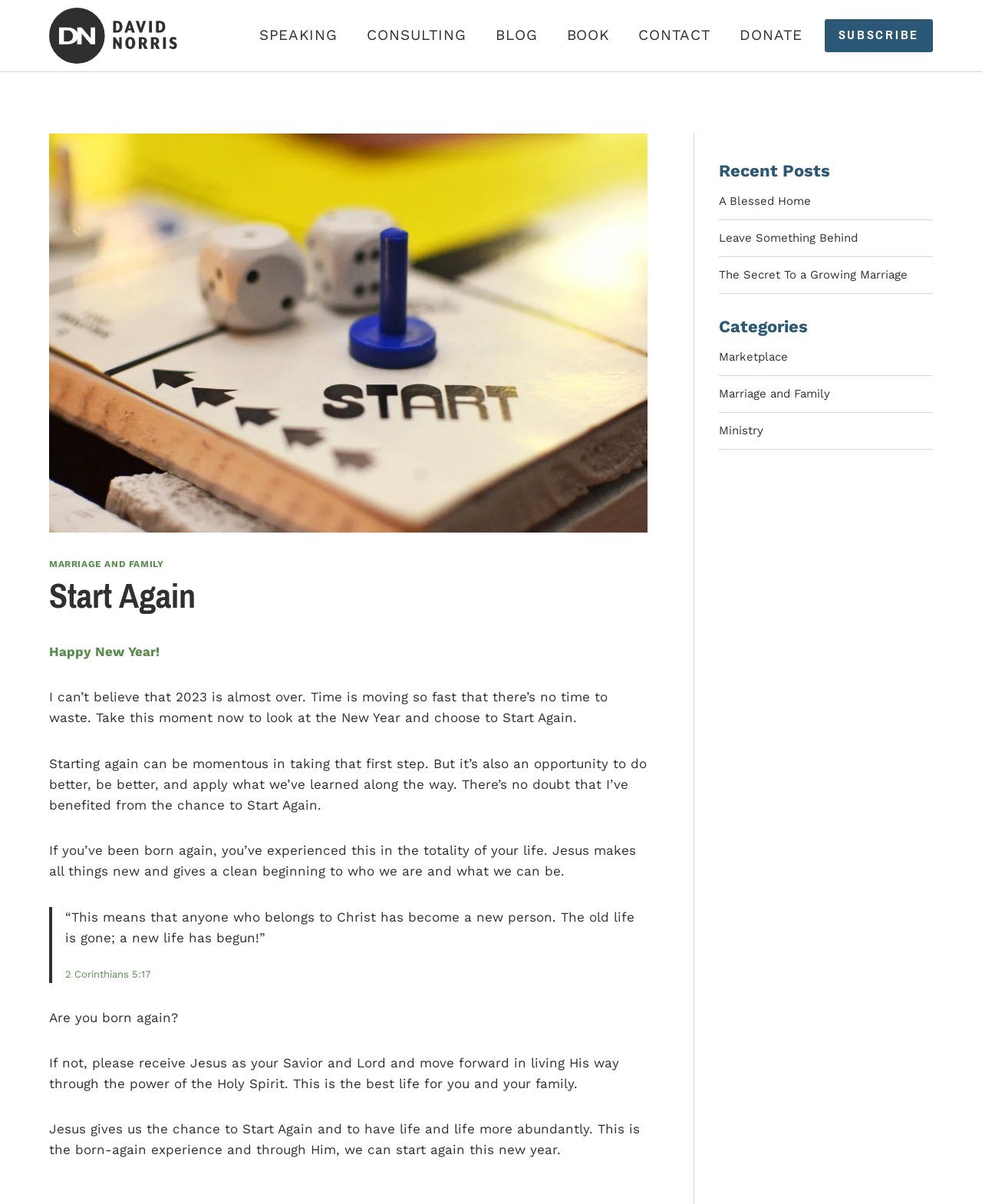What categories are available for blog posts?
Carefully examine the image and provide a detailed answer to the question.

The categories for blog posts can be found in the 'Categories' section of the webpage, which lists 'Marketplace', 'Marriage and Family', and 'Ministry' as the available categories.